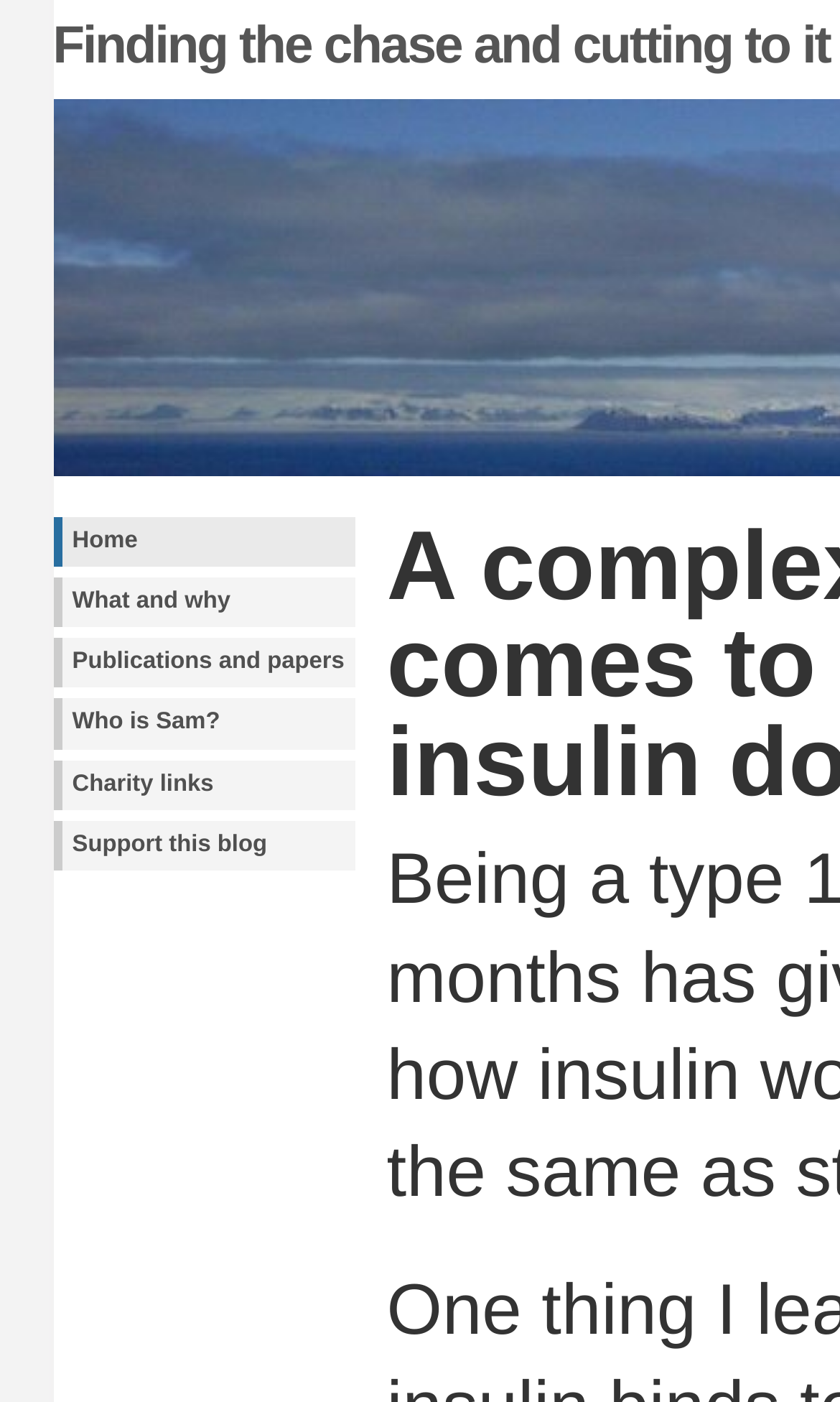Articulate a detailed summary of the webpage's content and design.

The webpage appears to be a personal blog, with a title "Finding the chase and cutting to it" that is also a link, located at the top left of the page. Below the title, there is a navigation menu consisting of 6 links: "Home", "What and why", "Publications and papers", "Who is Sam?", "Charity links", and "Support this blog", arranged horizontally from left to right. These links are positioned in the top section of the page, taking up about a third of the vertical space.